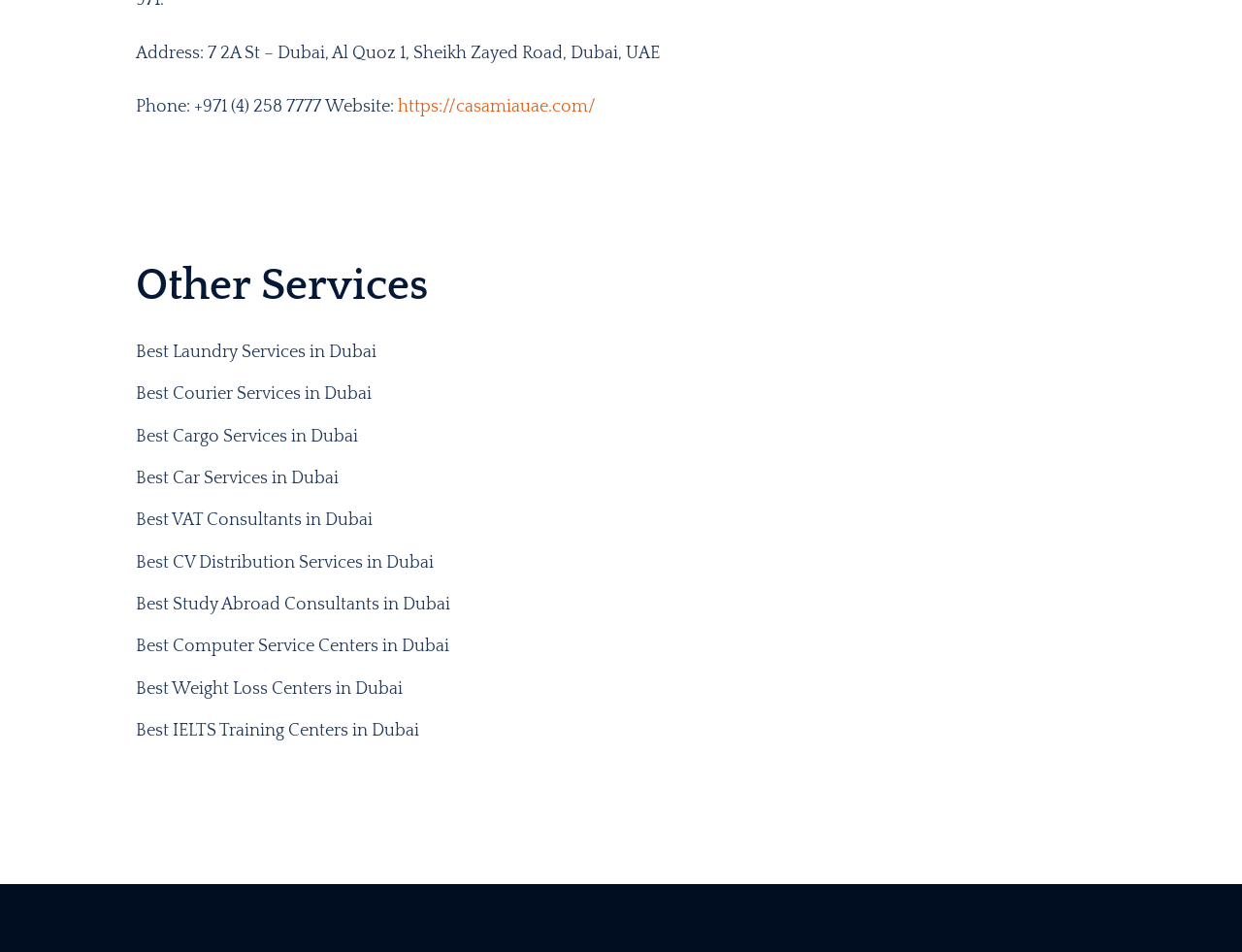Please identify the bounding box coordinates of the area that needs to be clicked to fulfill the following instruction: "Visit the website."

[0.32, 0.102, 0.48, 0.122]